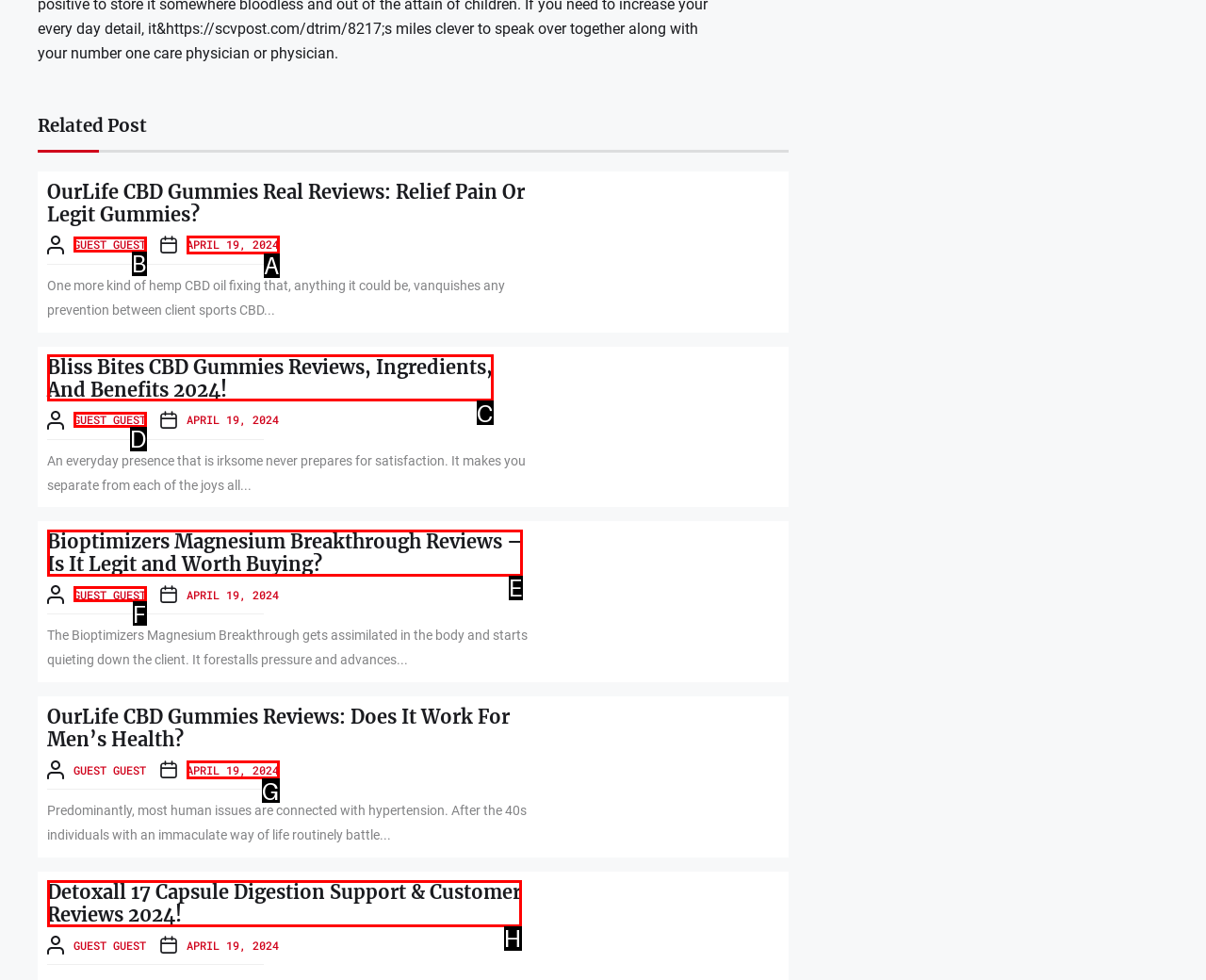Determine which HTML element matches the given description: April 19, 2024. Provide the corresponding option's letter directly.

G